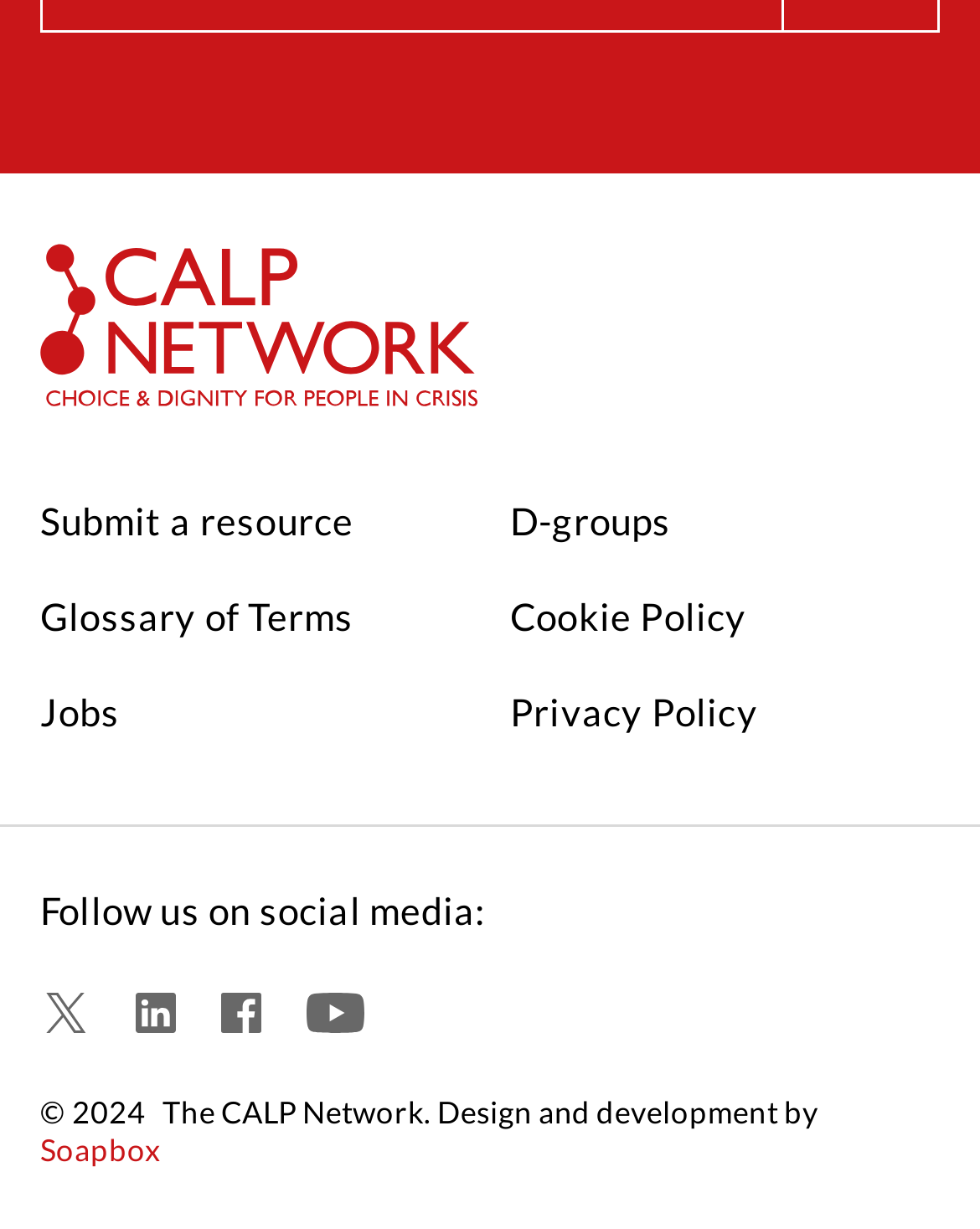How many image elements are there in the social media section?
By examining the image, provide a one-word or phrase answer.

4